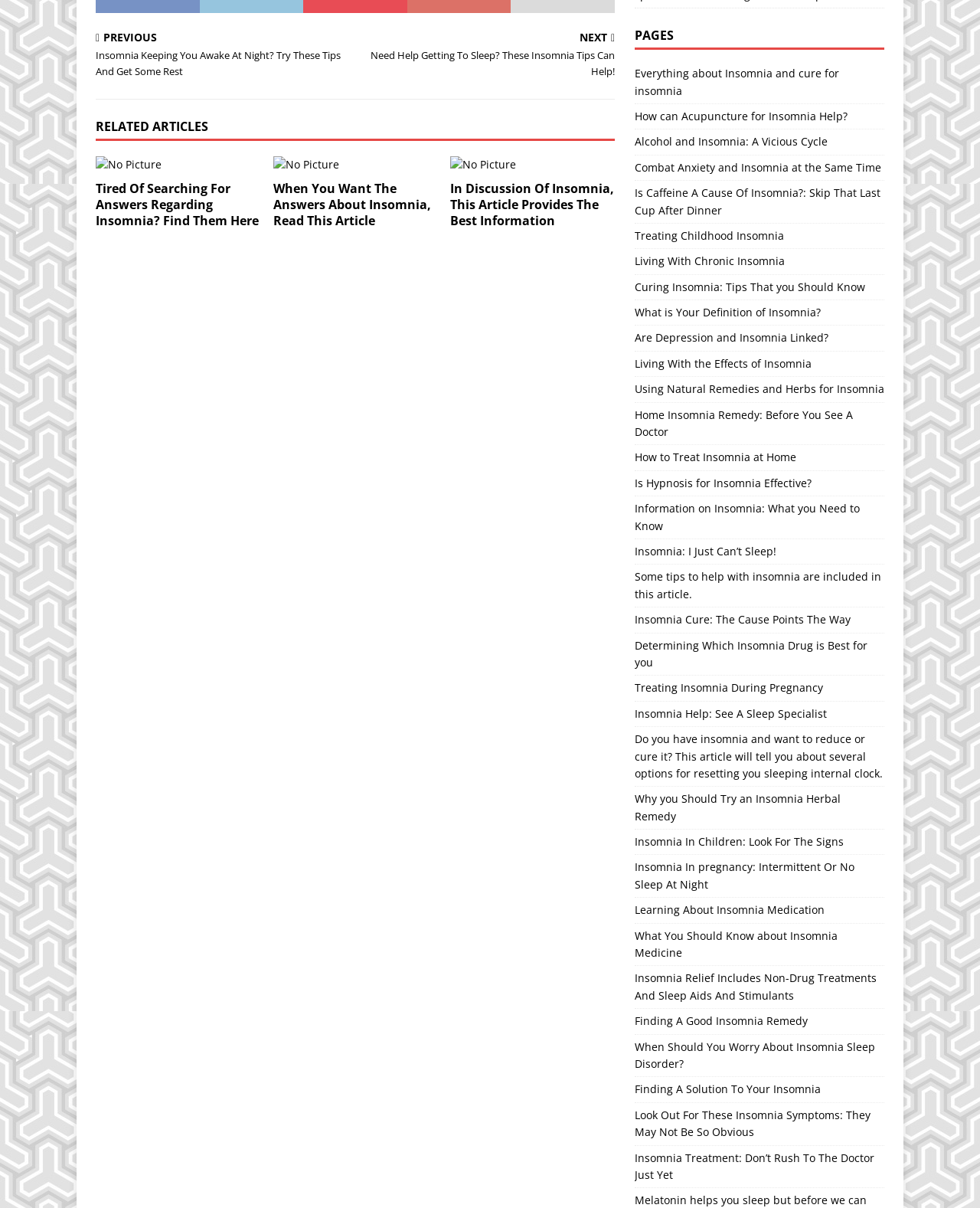Can you find the bounding box coordinates for the UI element given this description: "Insomnia: I Just Can’t Sleep!"? Provide the coordinates as four float numbers between 0 and 1: [left, top, right, bottom].

[0.647, 0.446, 0.902, 0.468]